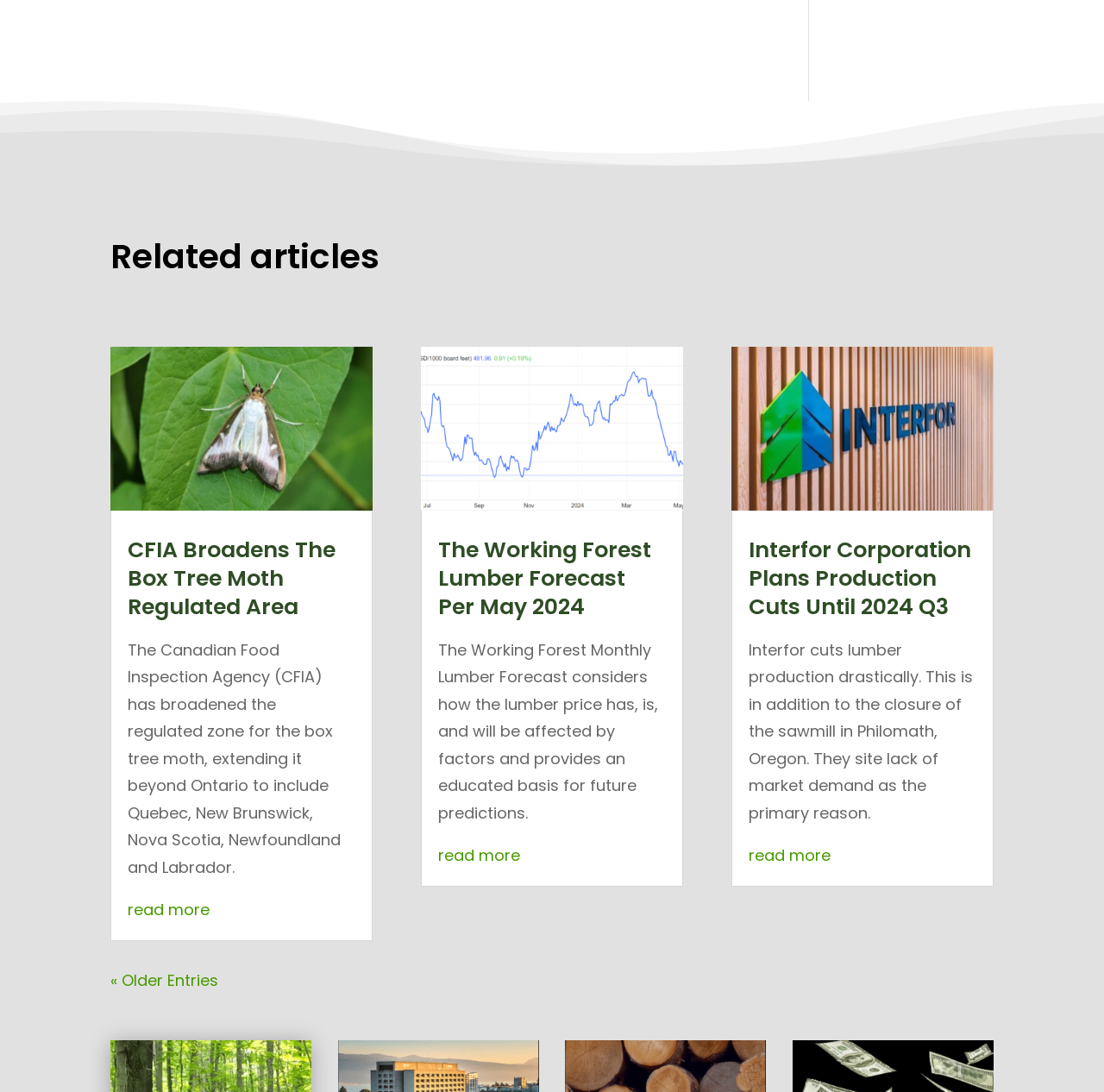Please find and report the bounding box coordinates of the element to click in order to perform the following action: "View The Working Forest Lumber Forecast Per May 2024". The coordinates should be expressed as four float numbers between 0 and 1, in the format [left, top, right, bottom].

[0.397, 0.49, 0.59, 0.569]